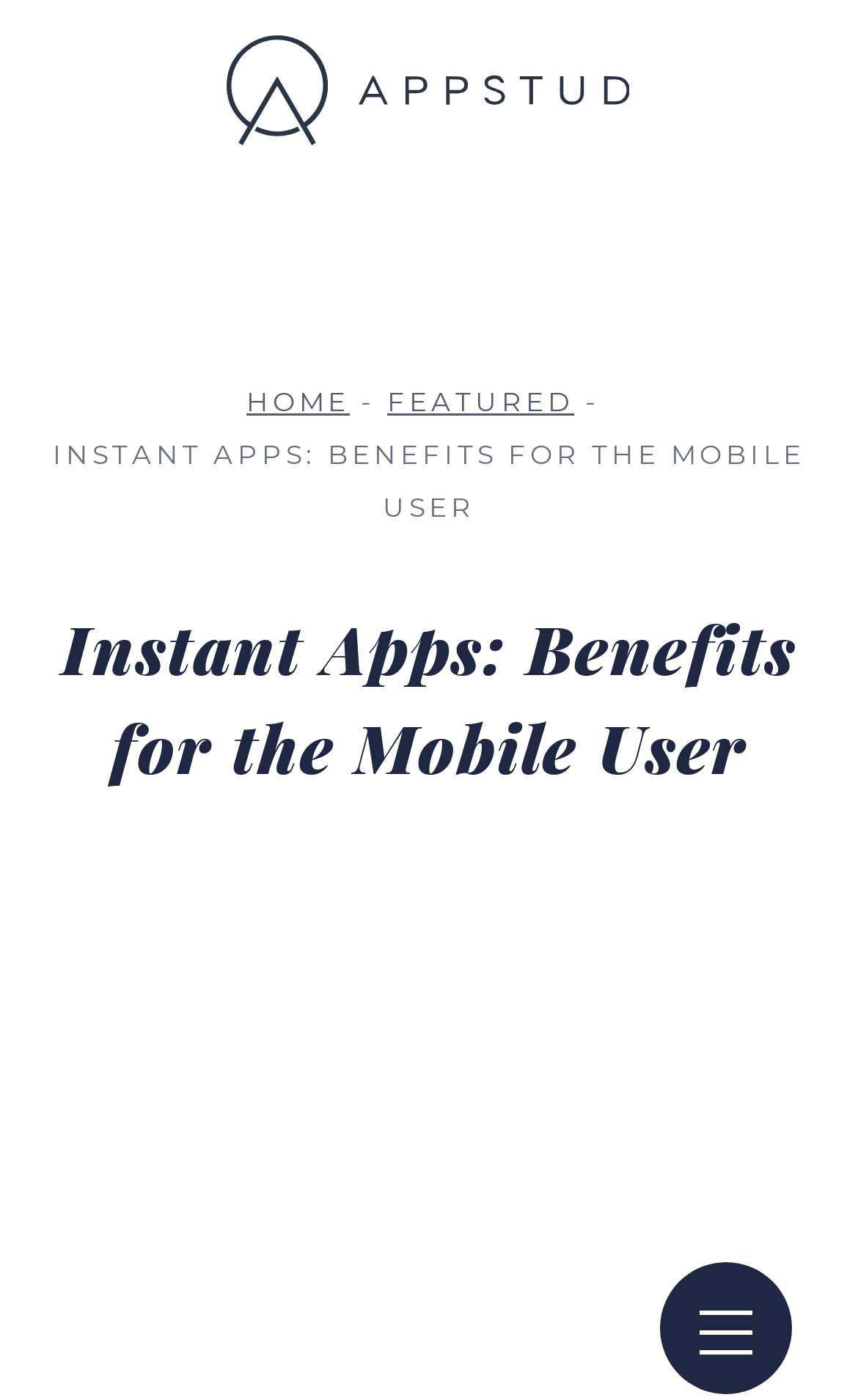Respond concisely with one word or phrase to the following query:
What is the purpose of Instant Apps?

To counter the problem of unused apps